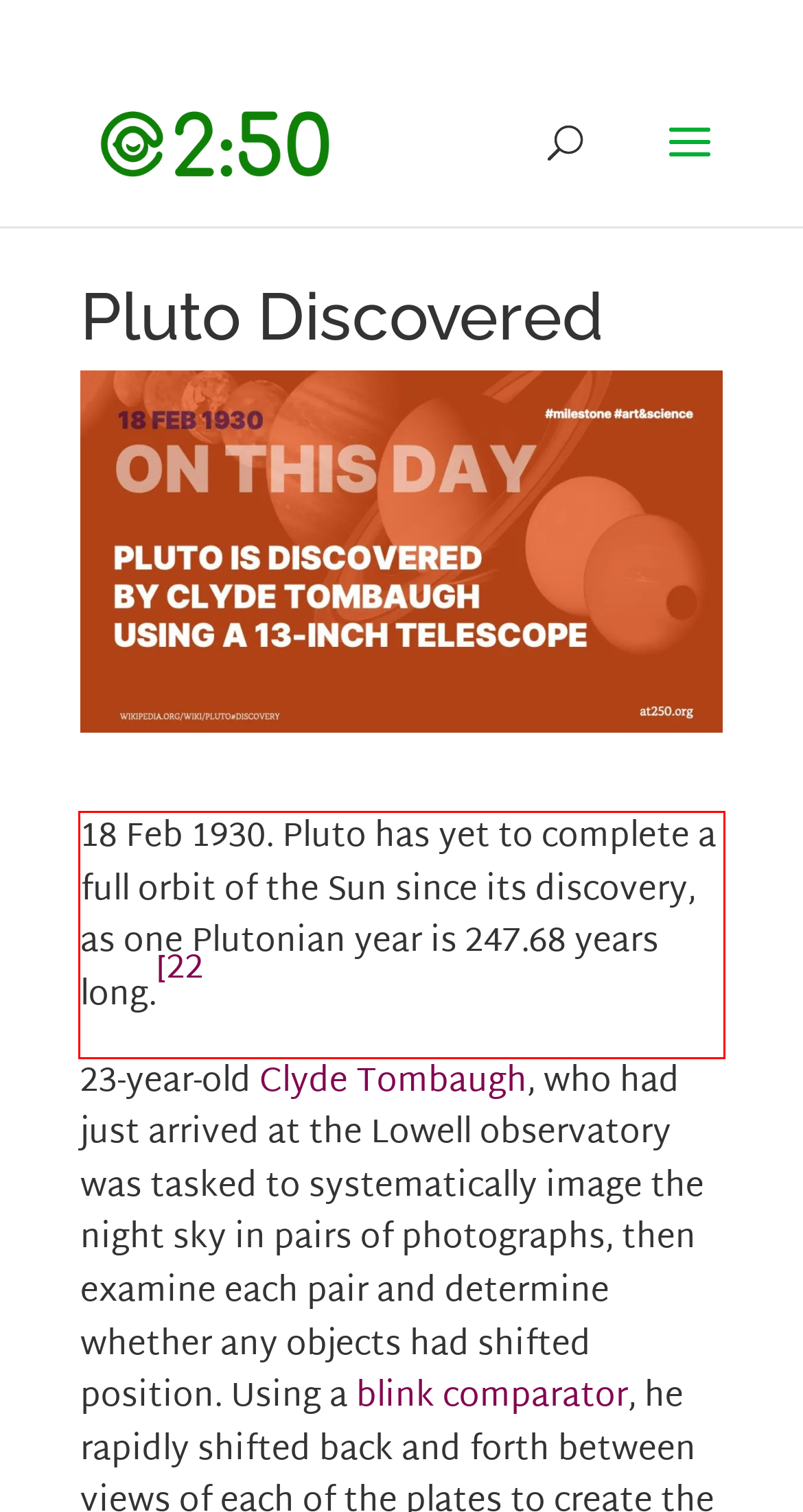Within the screenshot of a webpage, identify the red bounding box and perform OCR to capture the text content it contains.

18 Feb 1930. Pluto has yet to complete a full orbit of the Sun since its discovery, as one Plutonian year is 247.68 years long.[22